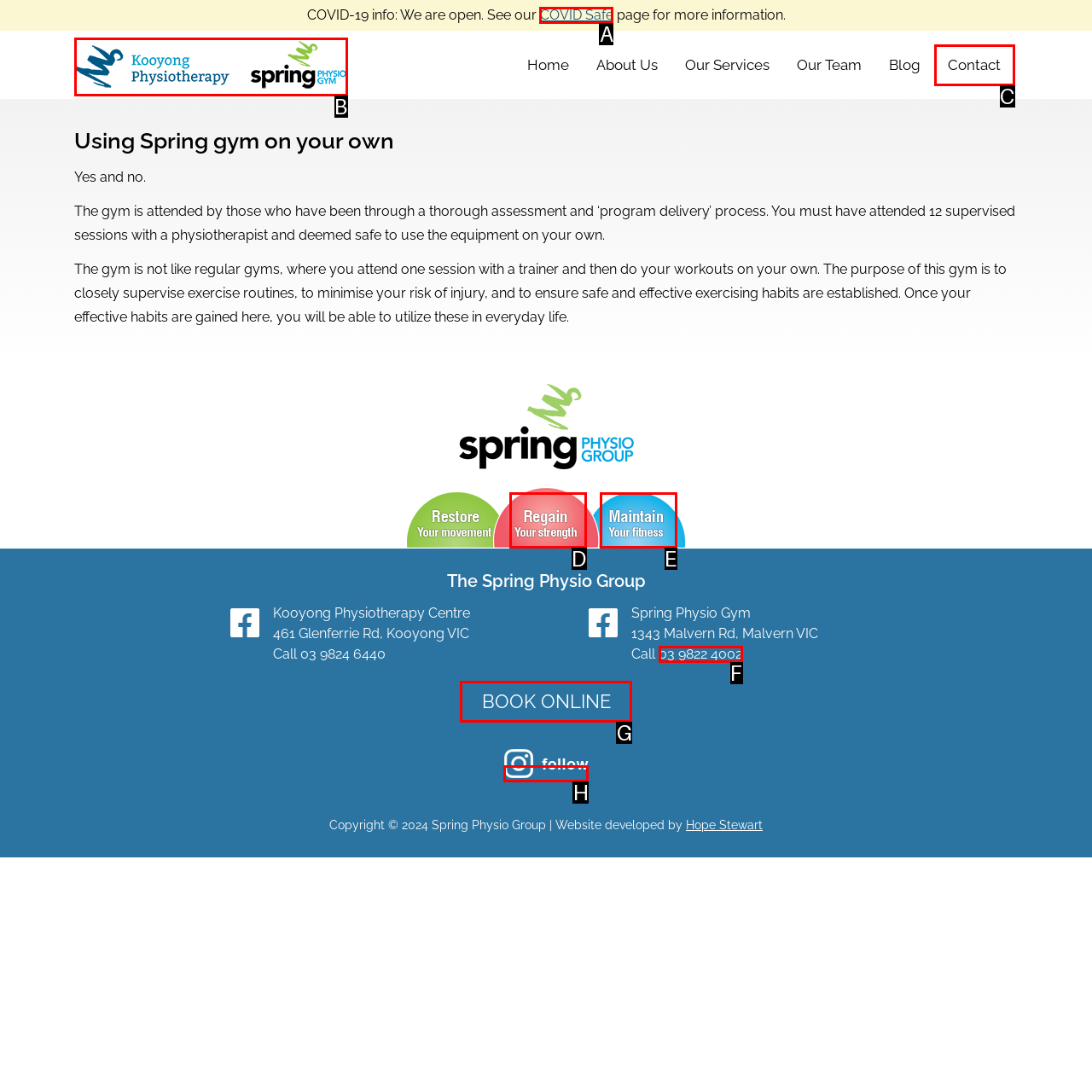Match the element description to one of the options: 03 9822 4002
Respond with the corresponding option's letter.

F